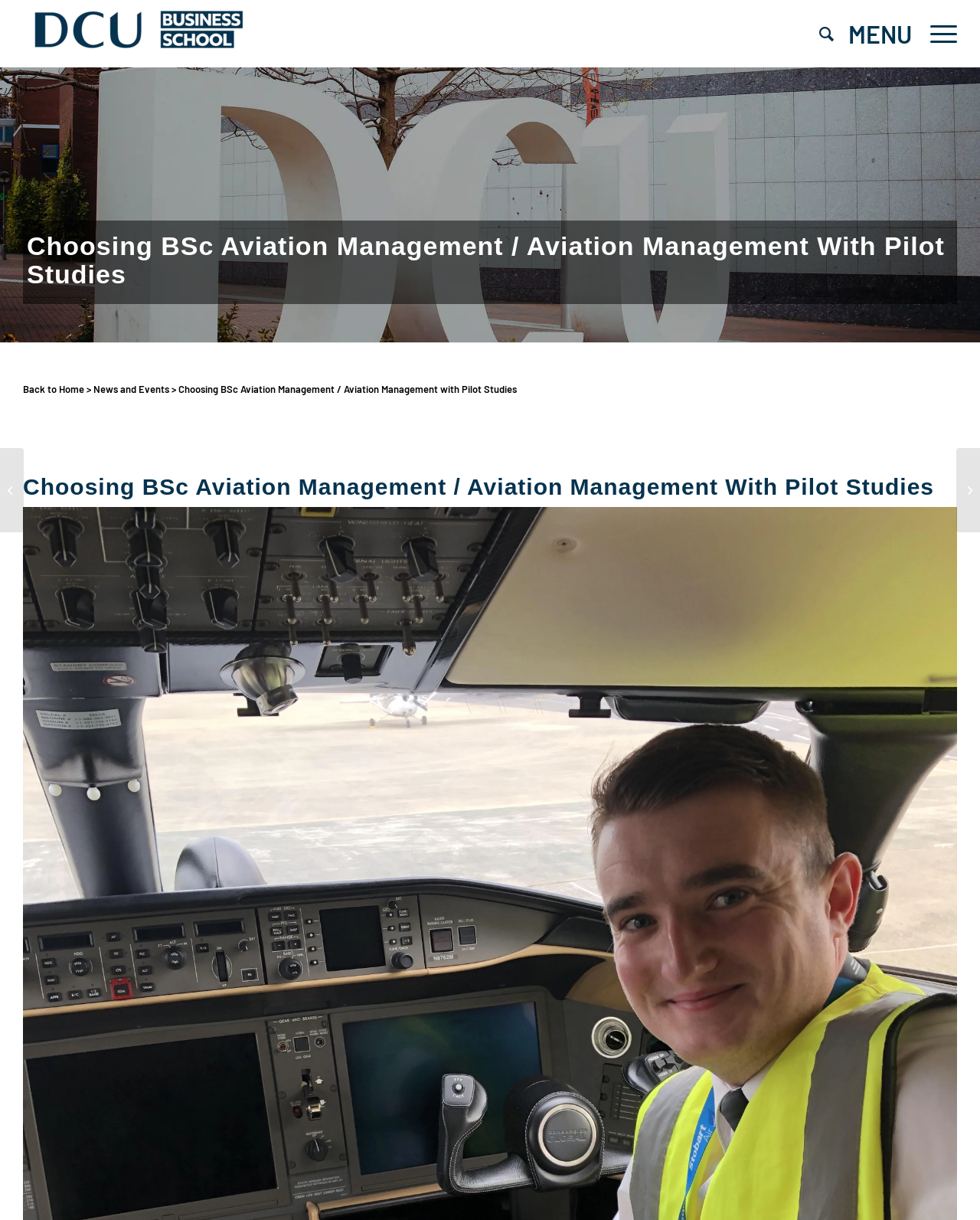Given the element description, predict the bounding box coordinates in the format (top-left x, top-left y, bottom-right x, bottom-right y), using floating point numbers between 0 and 1: Menu Menu

[0.939, 0.0, 0.977, 0.055]